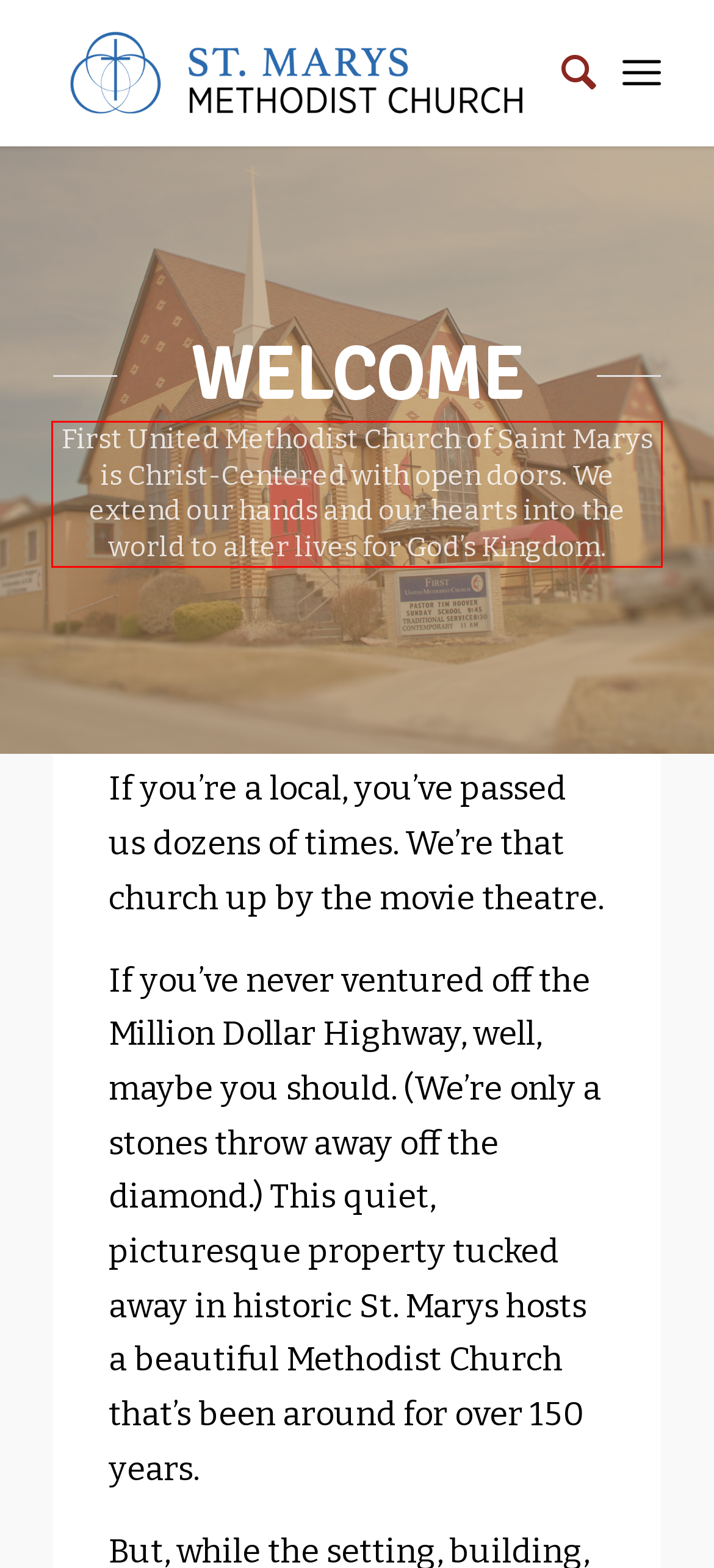Using the provided screenshot, read and generate the text content within the red-bordered area.

First United Methodist Church of Saint Marys is Christ-Centered with open doors. We extend our hands and our hearts into the world to alter lives for God’s Kingdom.